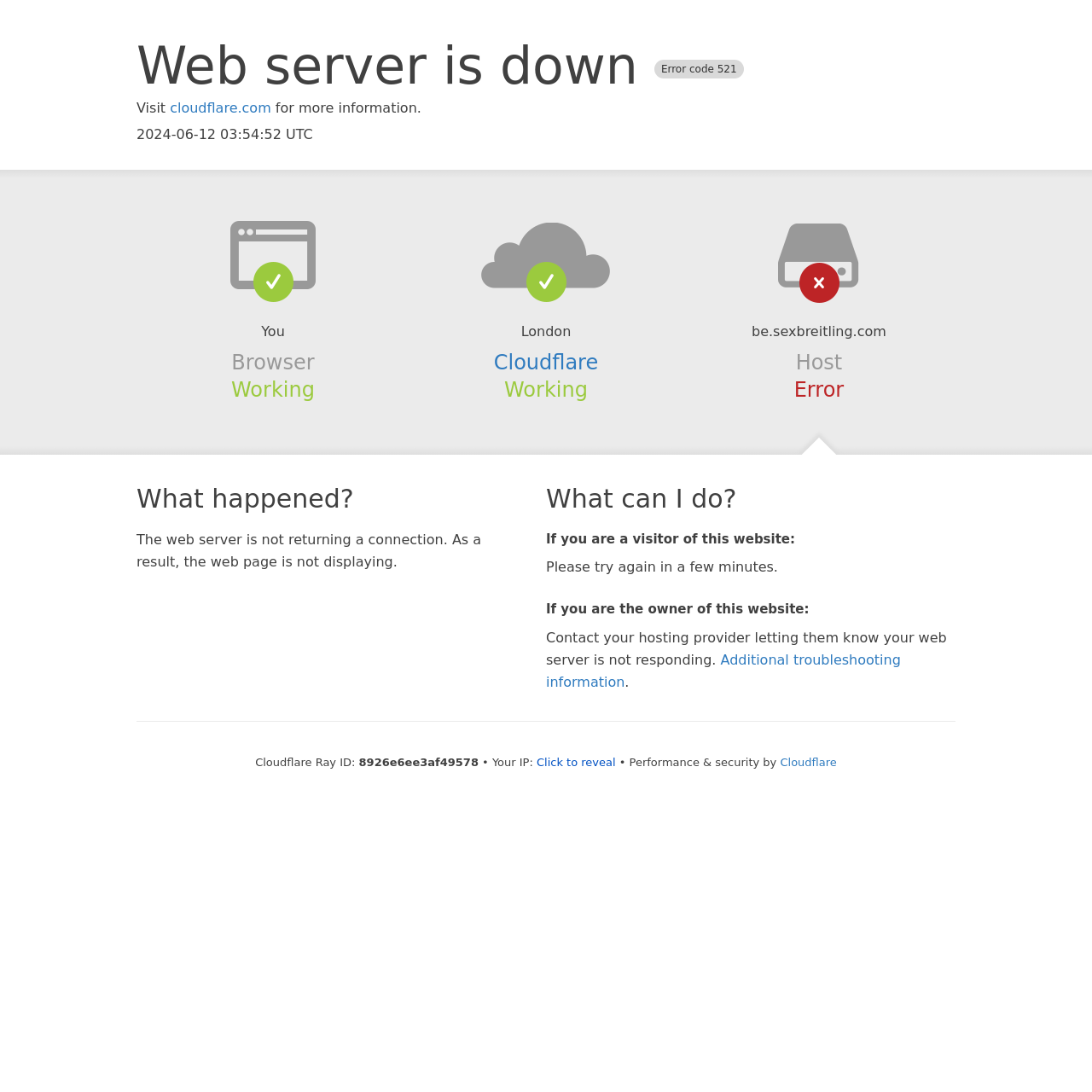Extract the primary heading text from the webpage.

Web server is down Error code 521